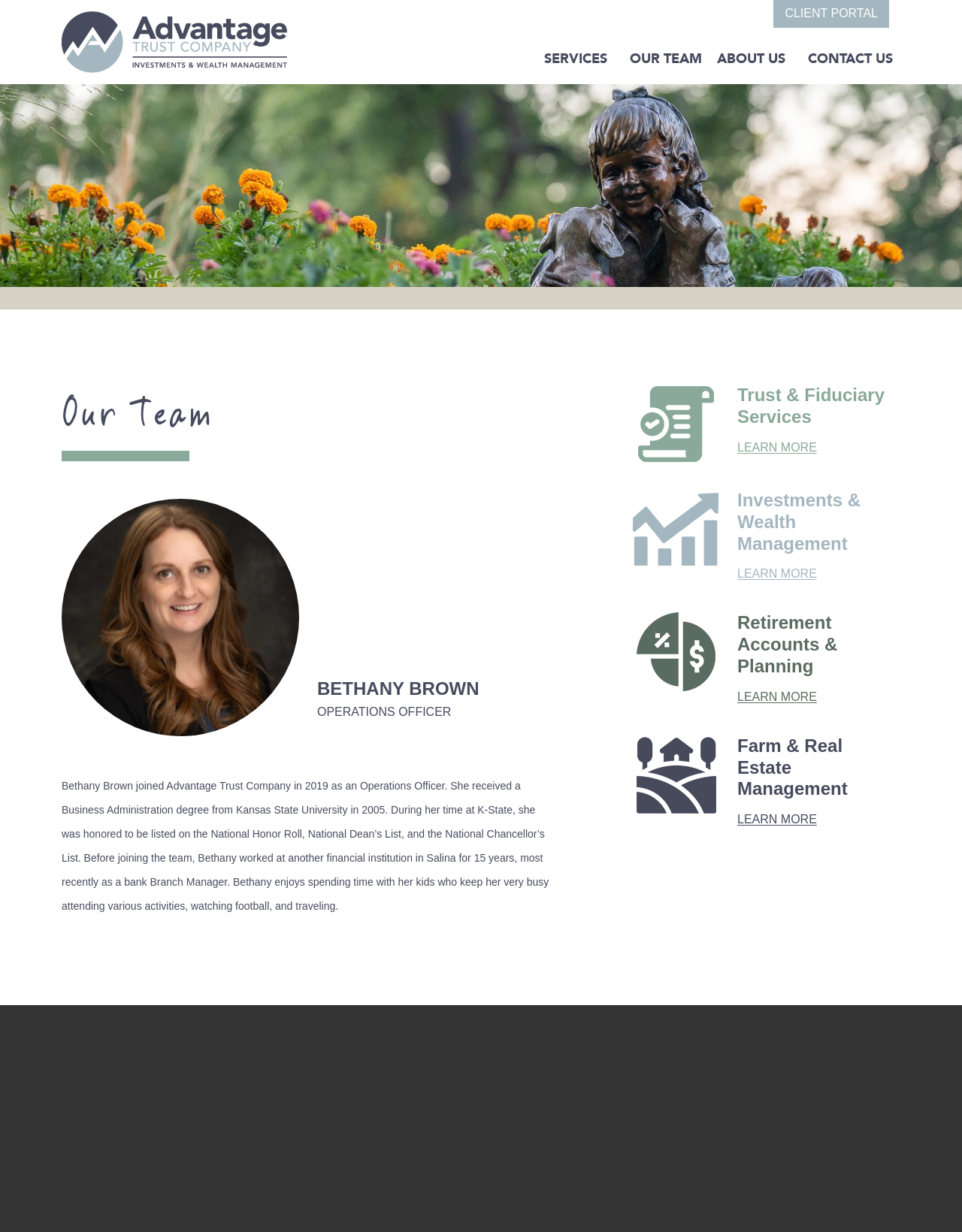Please provide the bounding box coordinates for the element that needs to be clicked to perform the following instruction: "explore OUR TEAM". The coordinates should be given as four float numbers between 0 and 1, i.e., [left, top, right, bottom].

[0.647, 0.038, 0.73, 0.057]